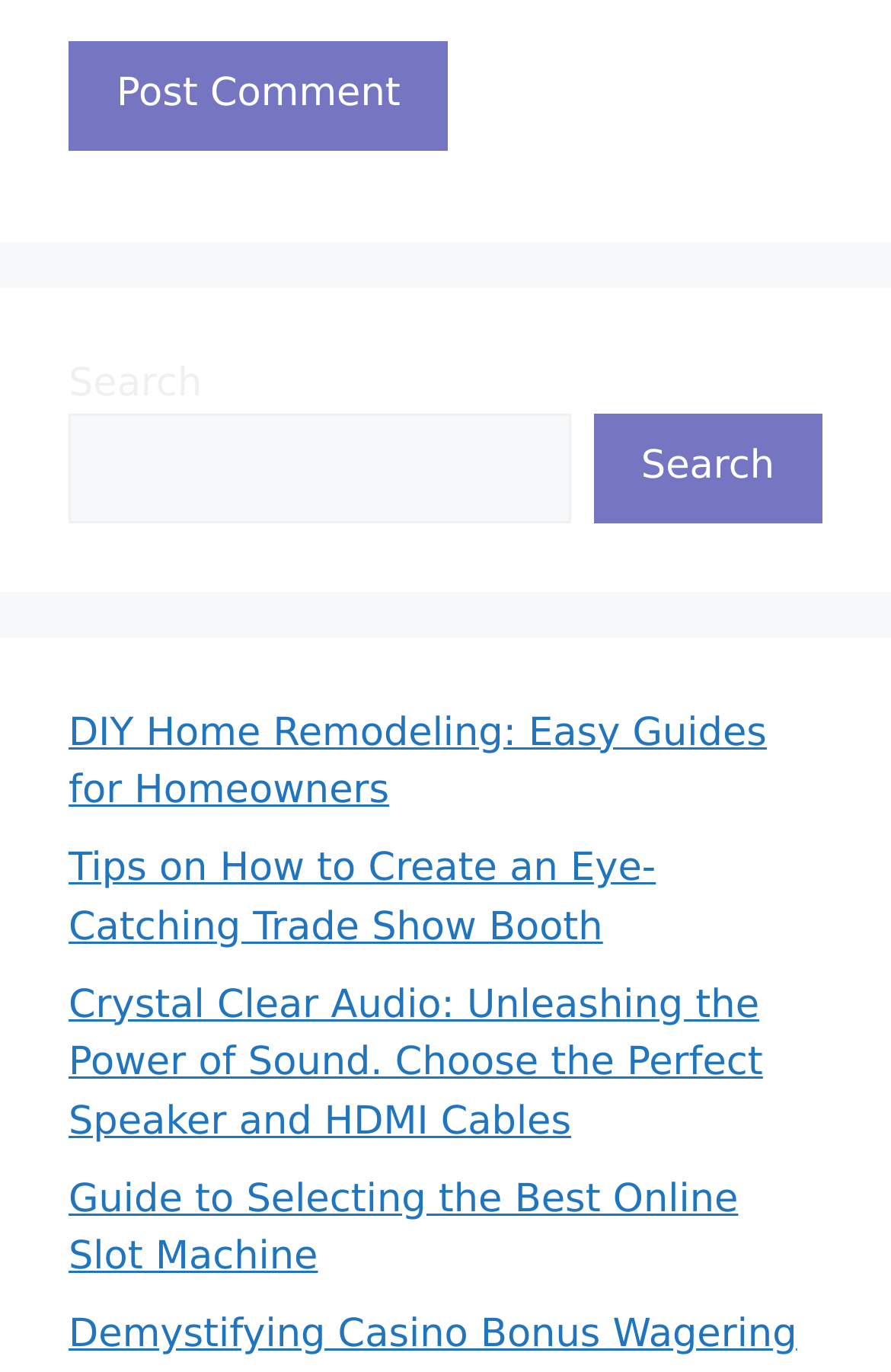How many search buttons are there?
Please give a detailed answer to the question using the information shown in the image.

There are two search buttons on the webpage, one is inside the search box and the other is a separate button next to the search box.